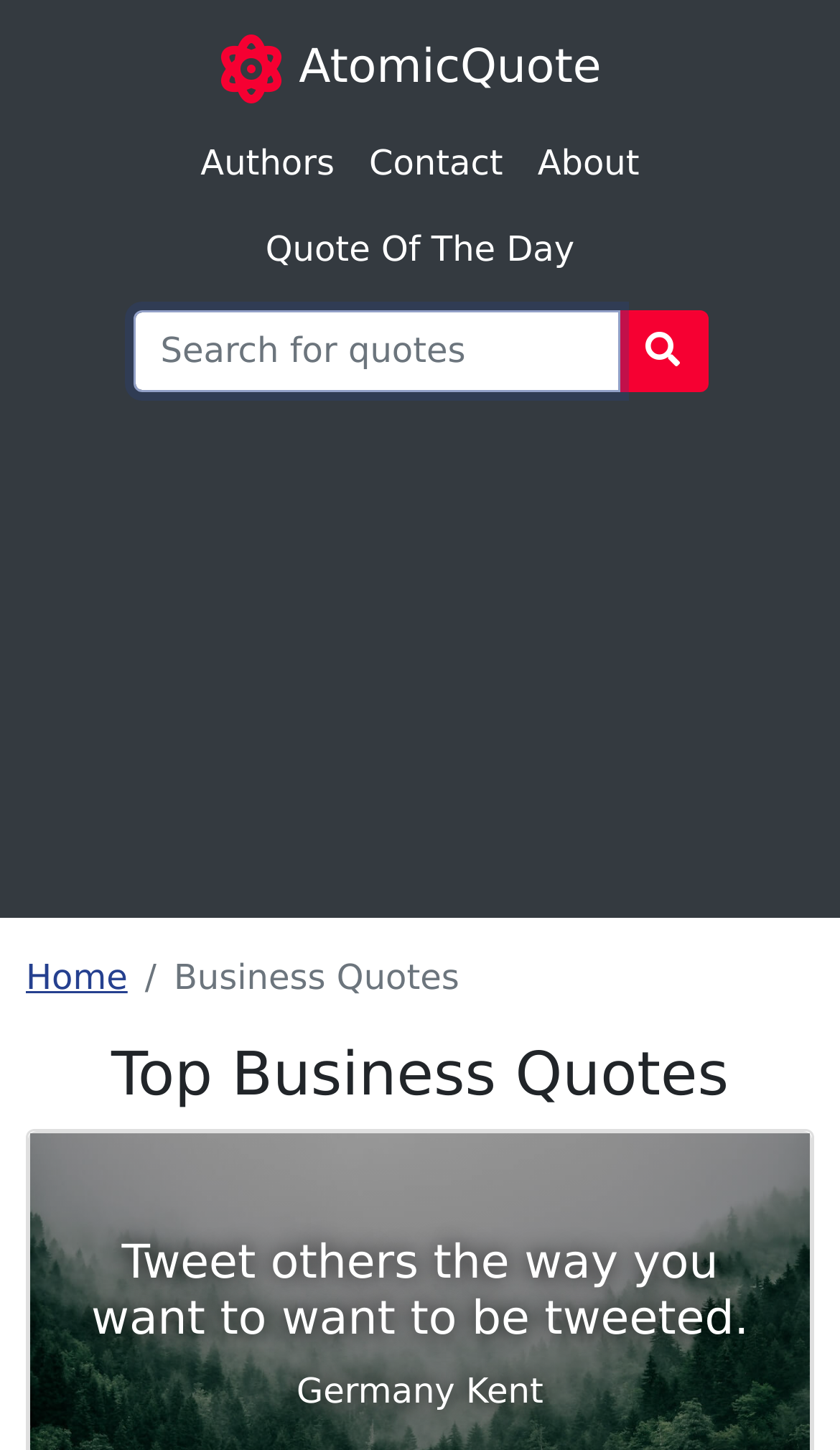Write an elaborate caption that captures the essence of the webpage.

The webpage is about business quotes, as indicated by the title "Best Business Quotes". At the top, there are several links, including "AtomicQuote", "Authors", "Contact", "About", and "Quote Of The Day", which are positioned horizontally and take up about half of the screen width. Below these links, there is a search bar with a text box and a button with a magnifying glass icon, allowing users to search for quotes. 

On the left side of the screen, there is a large advertisement iframe that takes up about half of the screen height. Above the advertisement, there is a breadcrumb navigation menu with a "Home" link and a "Business Quotes" static text. 

The main content of the webpage is headed by a title "Top Business Quotes", followed by a quote "Tweet others the way you want to want to be tweeted." This quote is positioned below the search bar and the advertisement.